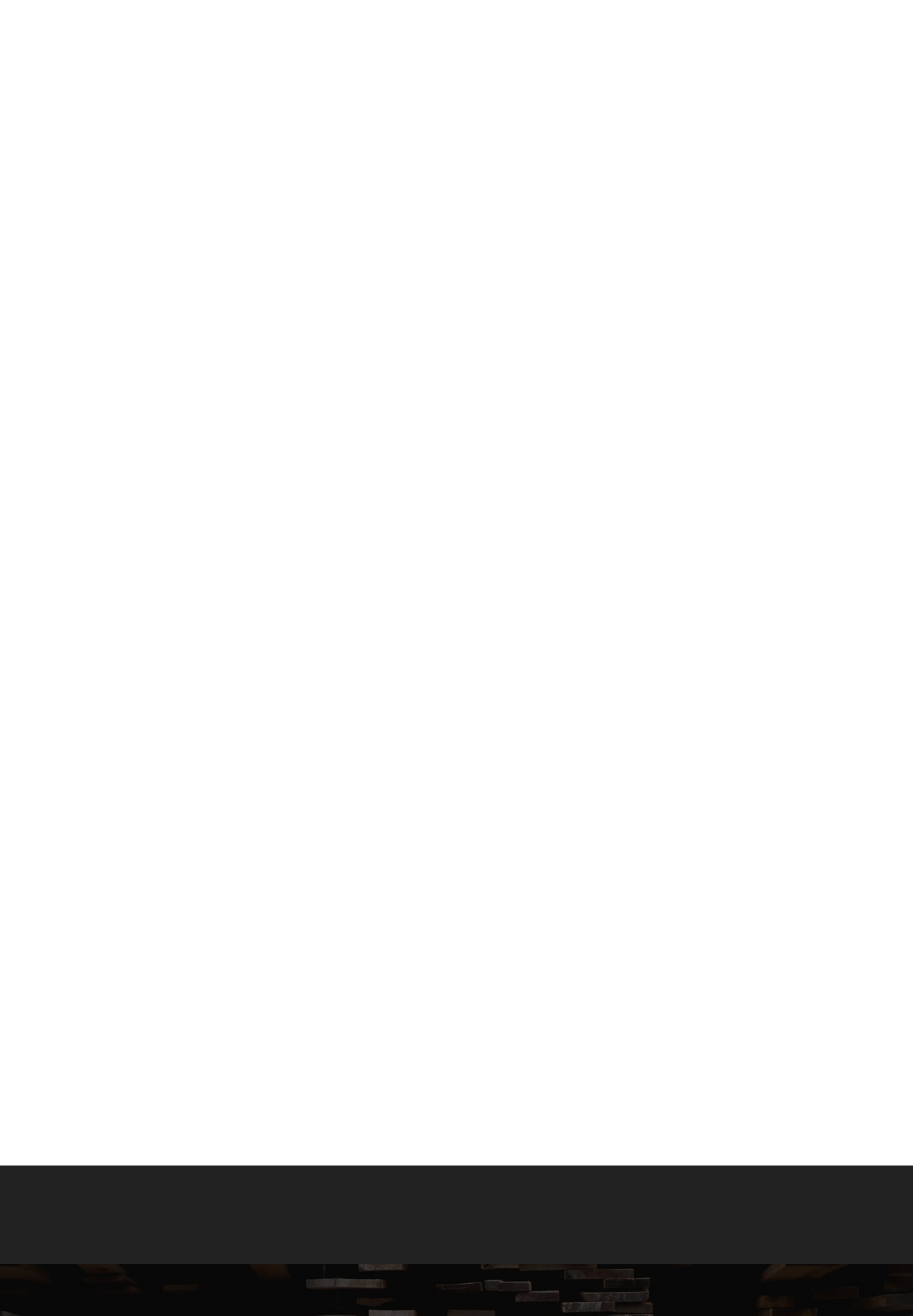Locate the bounding box of the user interface element based on this description: "NEXT PRODUCT".

[0.765, 0.61, 0.9, 0.632]